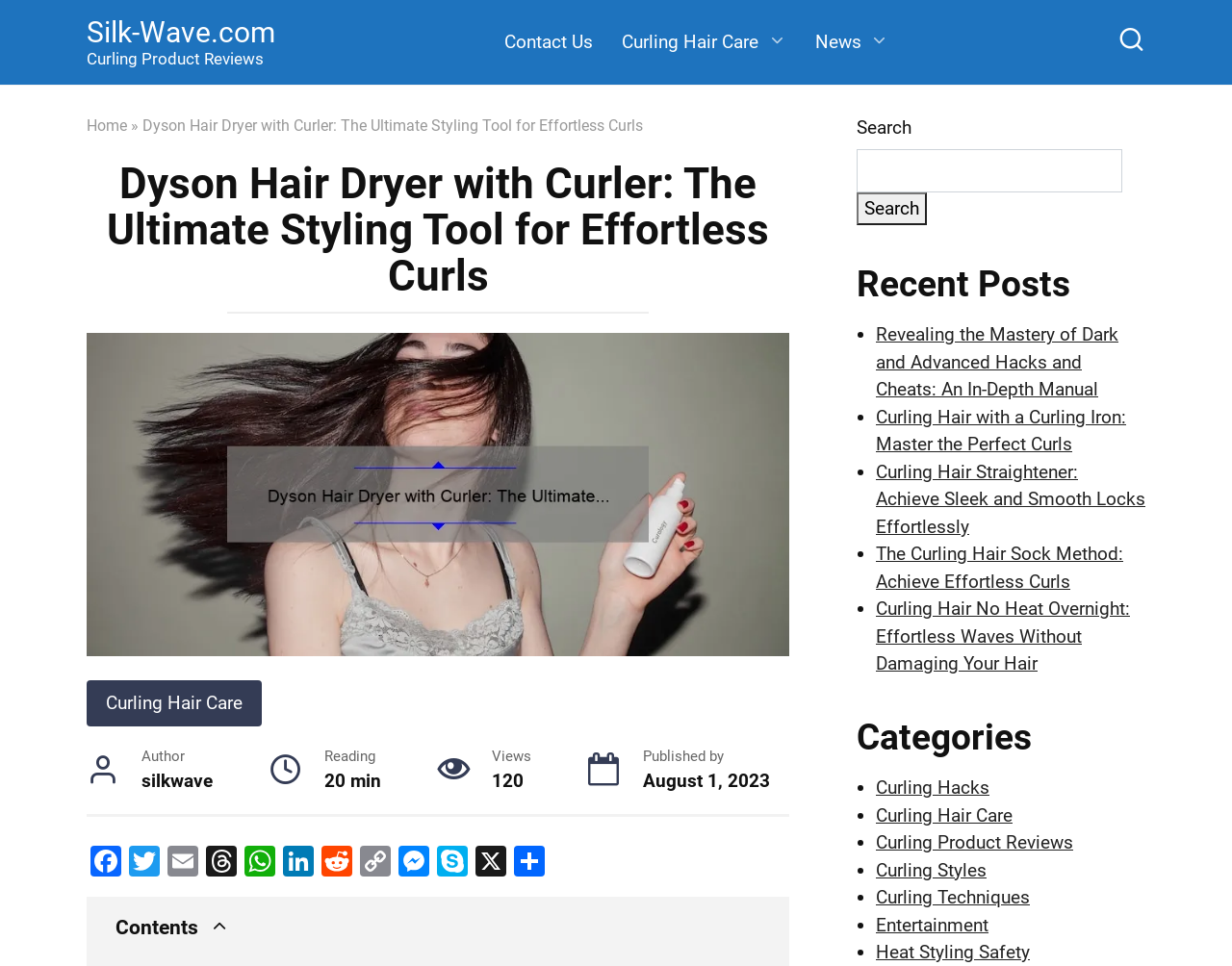Please specify the bounding box coordinates of the clickable region necessary for completing the following instruction: "Read the article about Dyson hair dryer with curler". The coordinates must consist of four float numbers between 0 and 1, i.e., [left, top, right, bottom].

[0.116, 0.12, 0.522, 0.139]